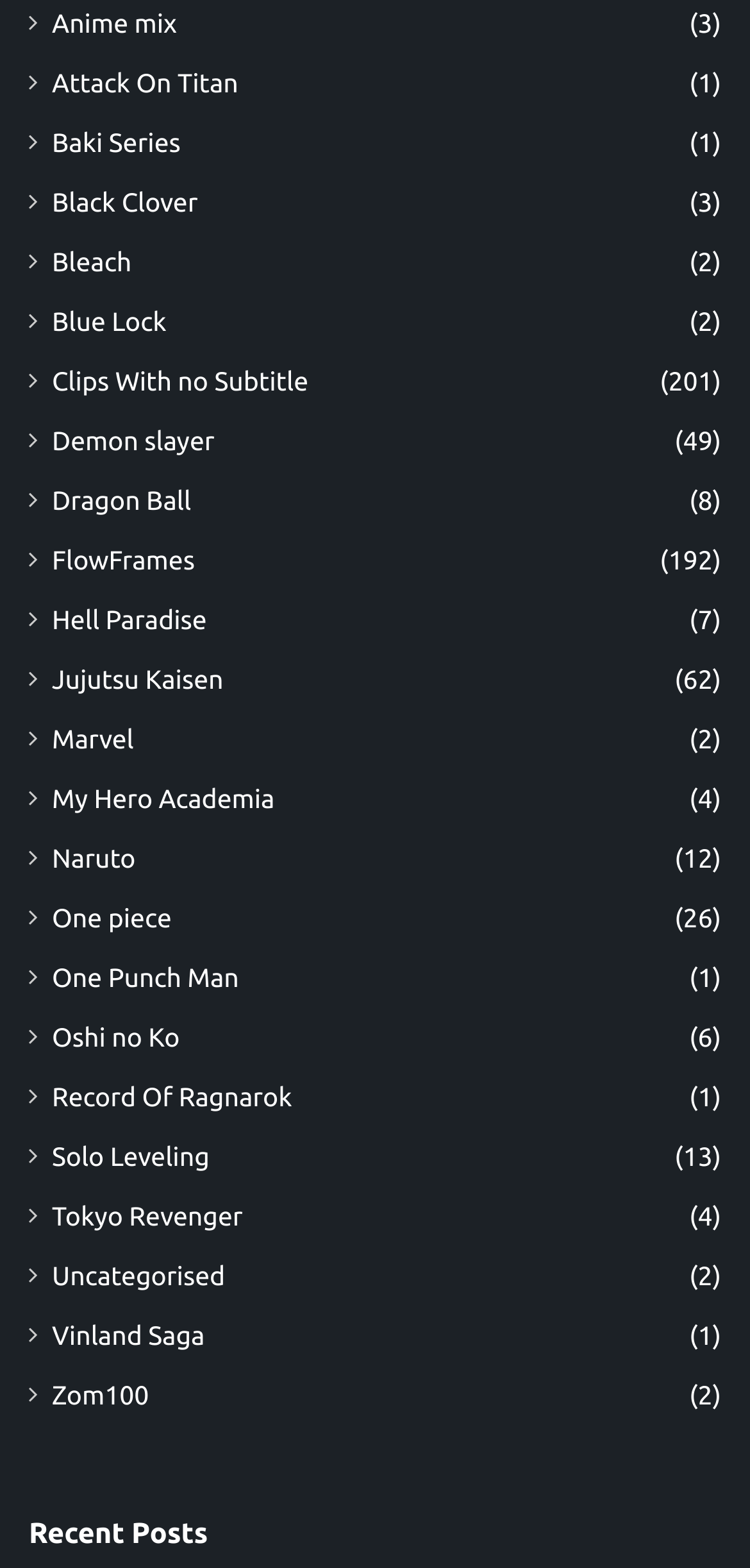How many animes are listed?
Examine the image and provide an in-depth answer to the question.

By scanning the webpage, I found that there are more than 20 links with anime names, each with a corresponding static text indicating the number of episodes. The exact number is not easily countable, but it is definitely more than 20.